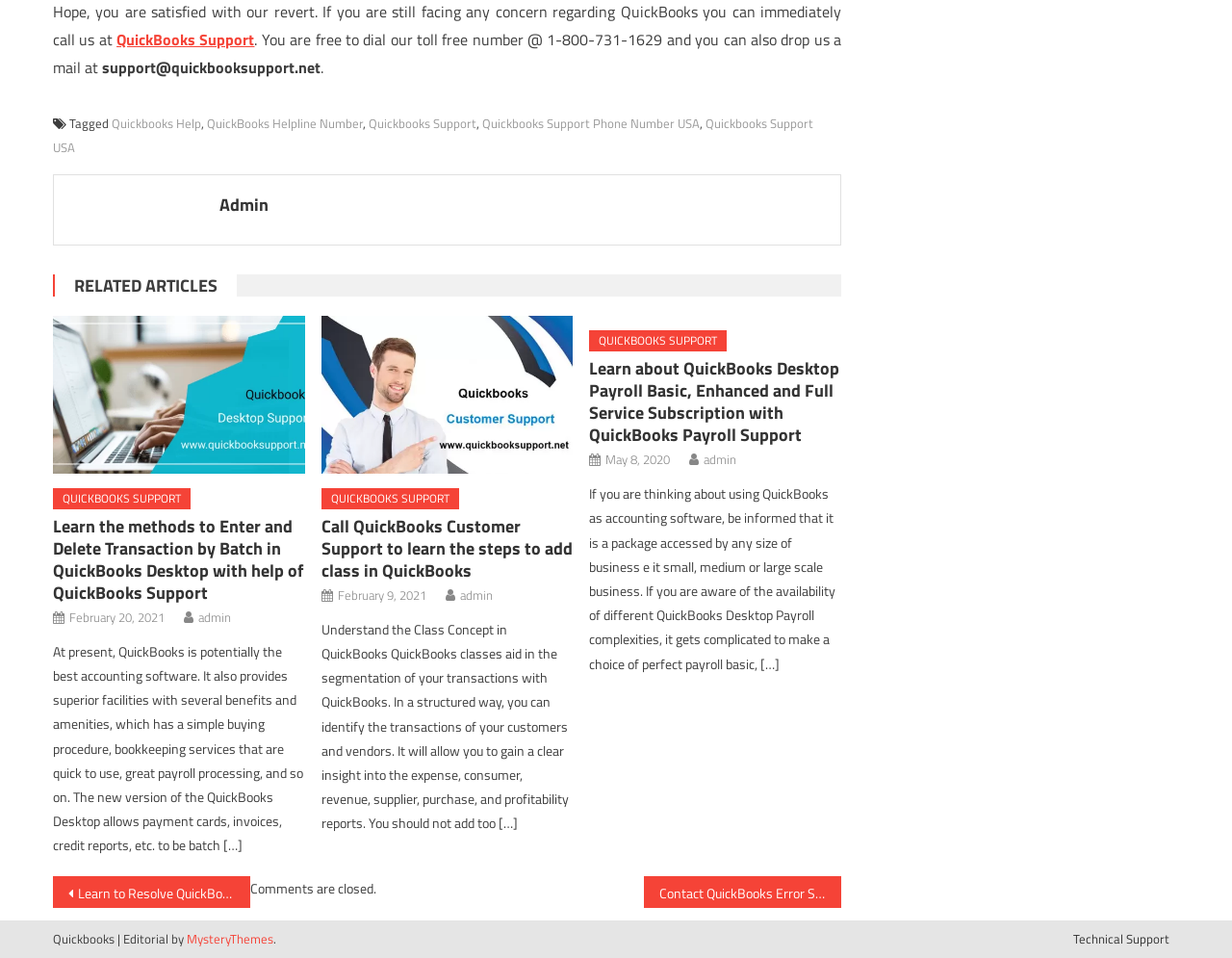Give a one-word or short phrase answer to this question: 
Who is the author of the articles on this webpage?

admin